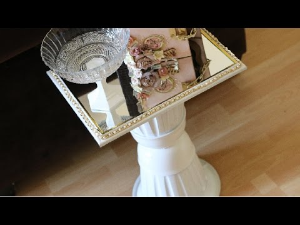Respond with a single word or phrase to the following question: What material is the pedestal base made of?

White